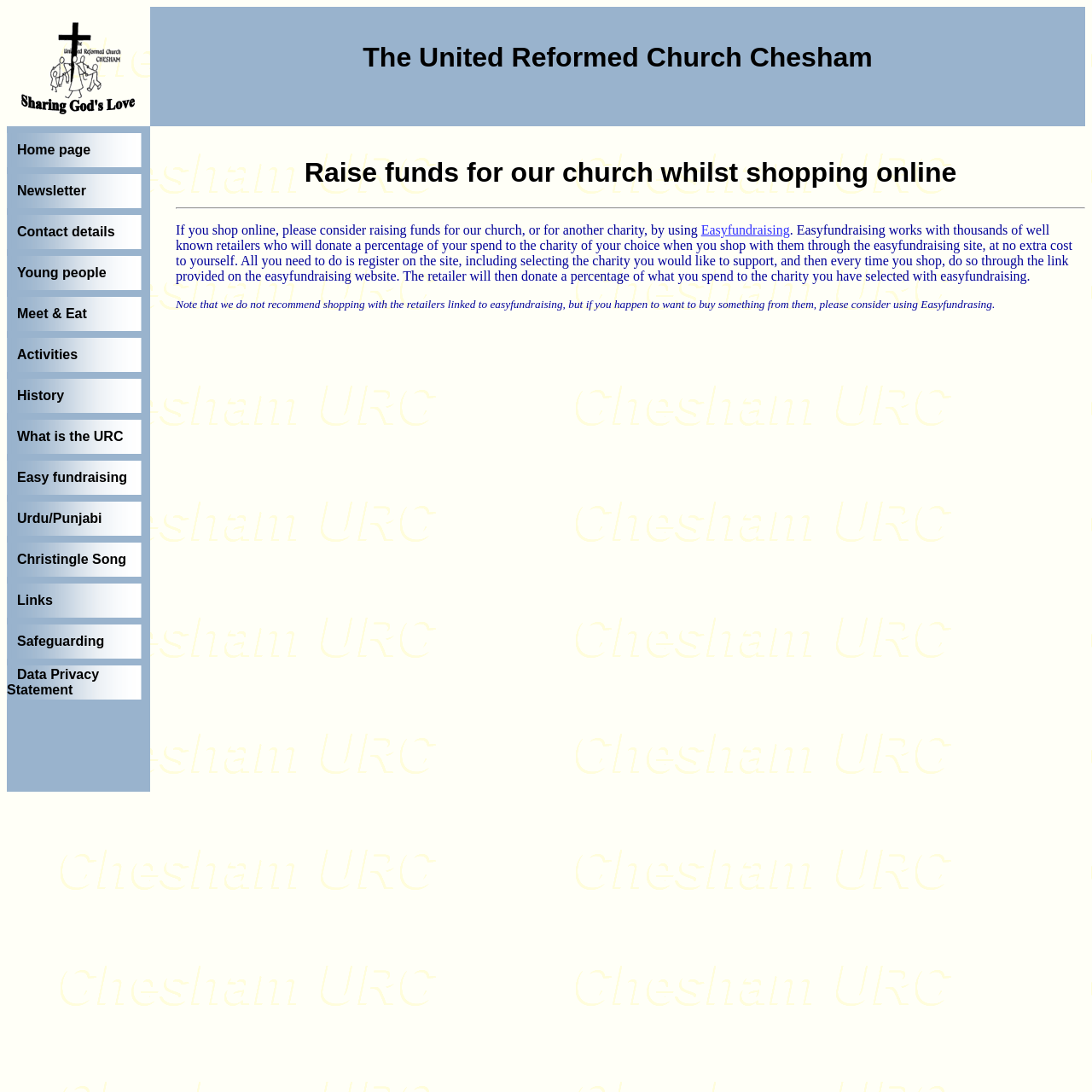How many menu items are there?
Use the screenshot to answer the question with a single word or phrase.

14